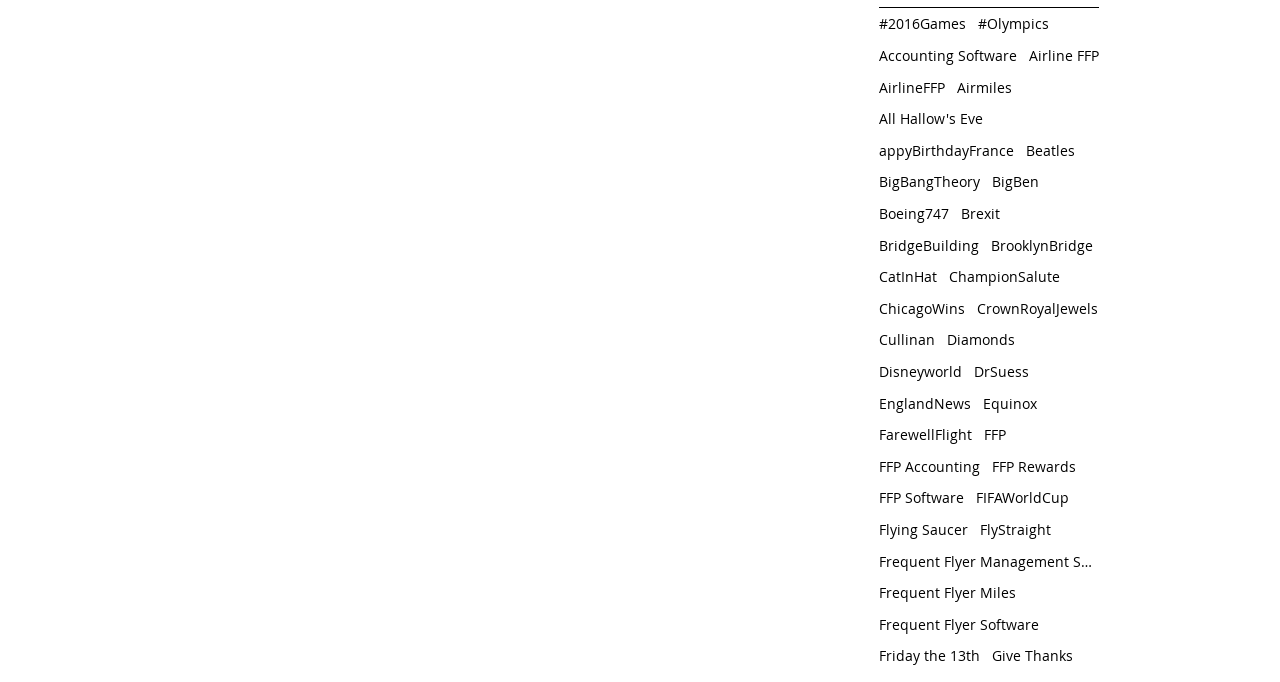Observe the image and answer the following question in detail: What is the position of the 'BigBen' link on the webpage?

By comparing the y1 and y2 coordinates of the 'BigBangTheory' and 'BigBen' links, I can determine that the 'BigBen' link is positioned below the 'BigBangTheory' link on the webpage.